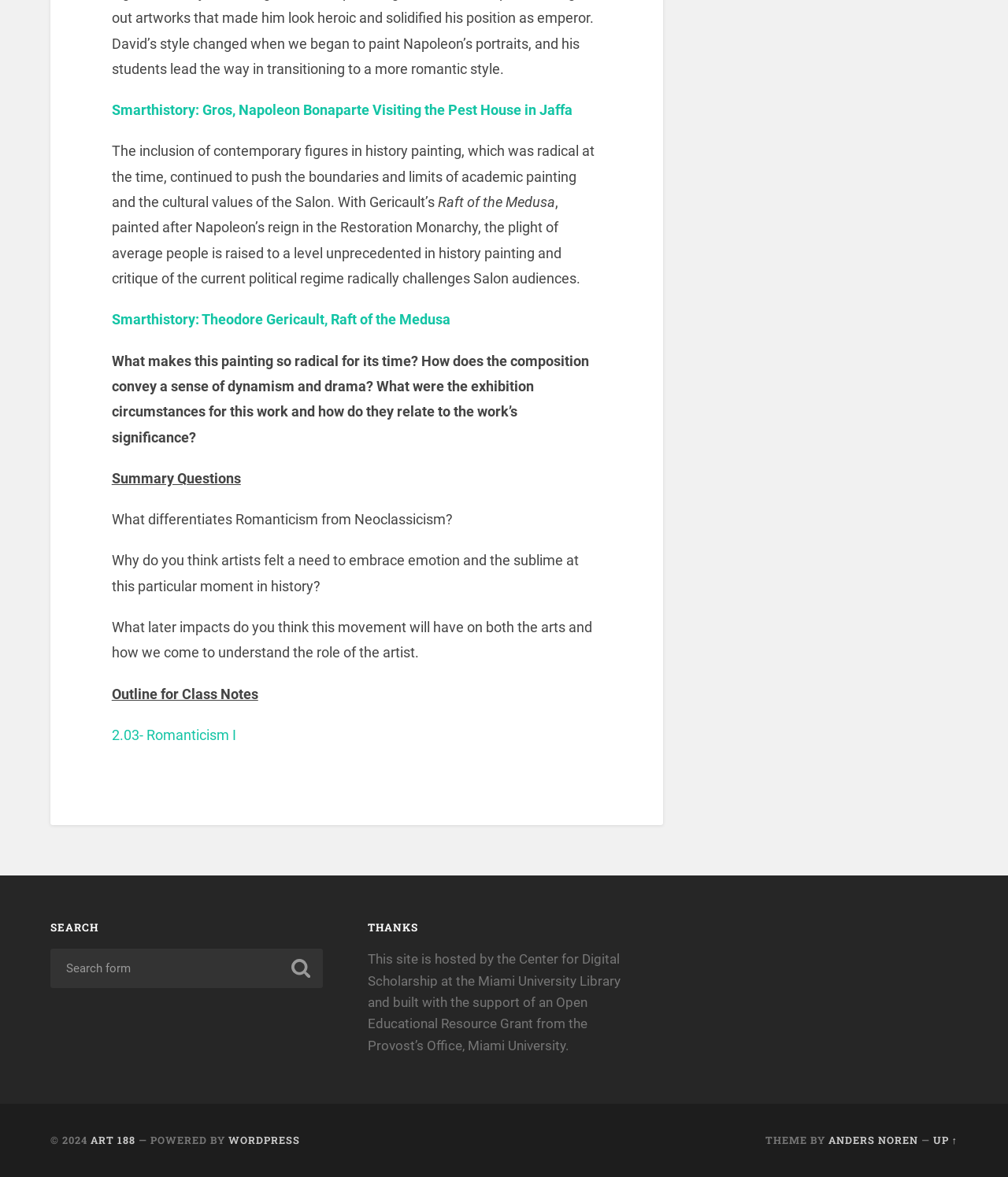Pinpoint the bounding box coordinates for the area that should be clicked to perform the following instruction: "Search for a term".

[0.05, 0.806, 0.32, 0.84]